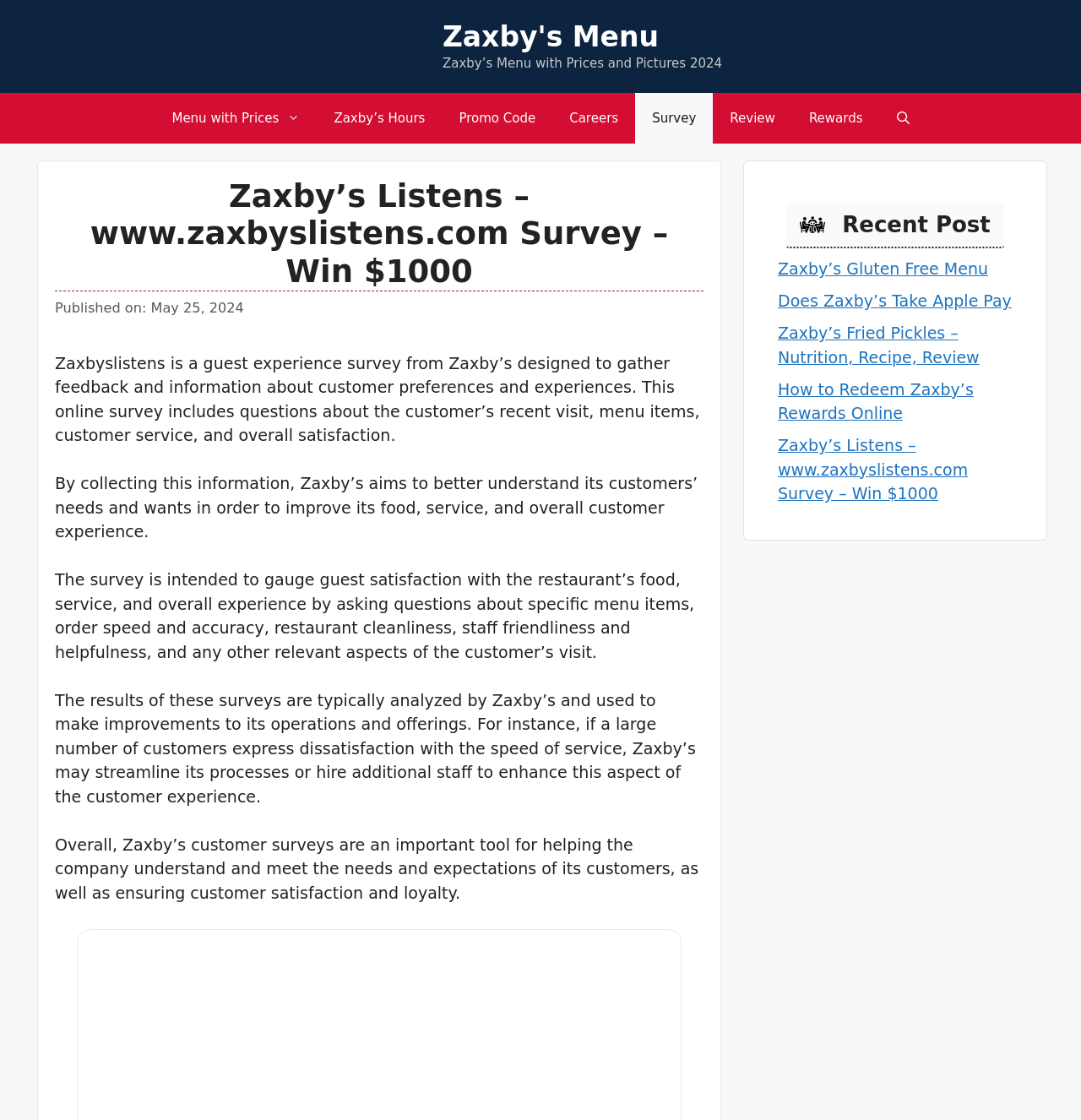Respond with a single word or phrase:
What is the purpose of Zaxby's Listens survey?

To gather feedback